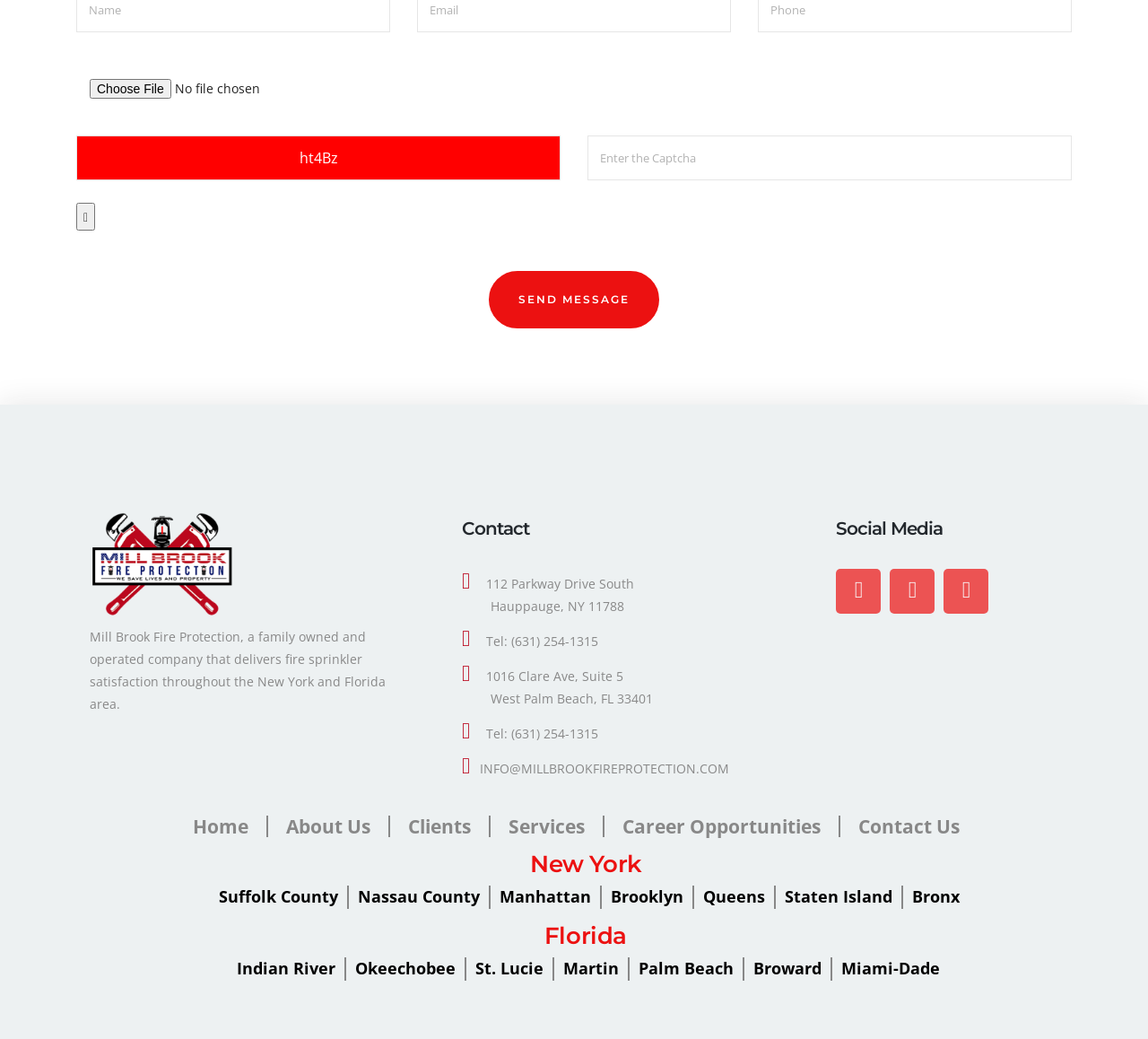What is the company name?
Using the image, elaborate on the answer with as much detail as possible.

I found the company name by looking at the image description at the top of the page, which says 'Mill Brook Fire Protection'. This is likely the company name because it is prominently displayed and matches the text in the heading below.